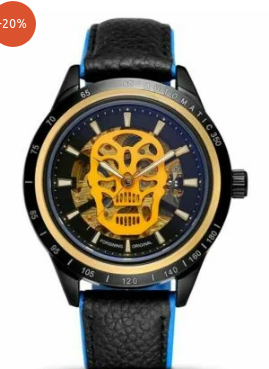Answer the following inquiry with a single word or phrase:
What percentage discount is offered on the watch?

20%